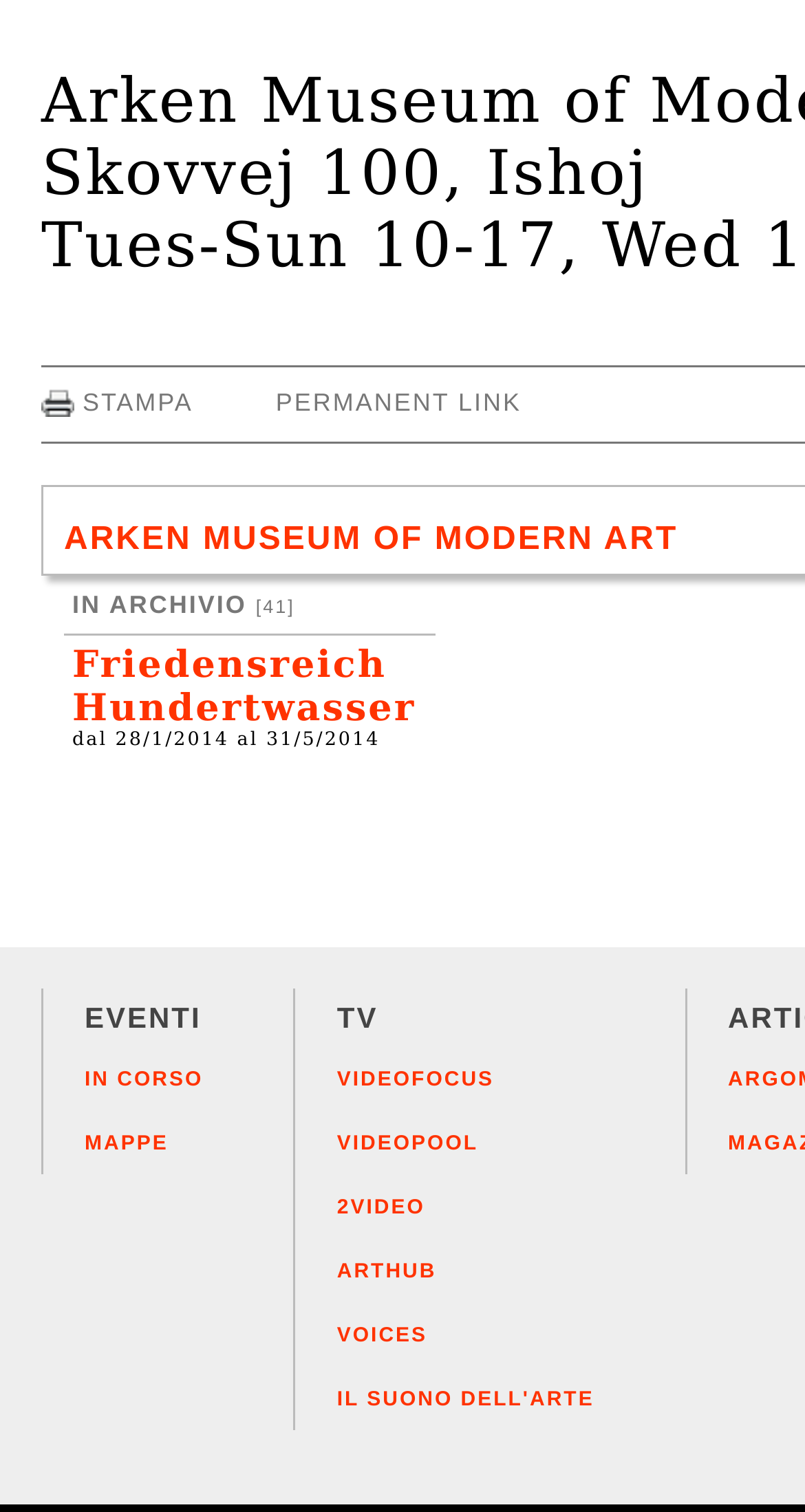What is the address mentioned on the webpage?
Give a detailed and exhaustive answer to the question.

The webpage contains a static text element with the address 'Skovvej 100, Ishoj' at the top, which suggests that this is the location of the museum or event being described.